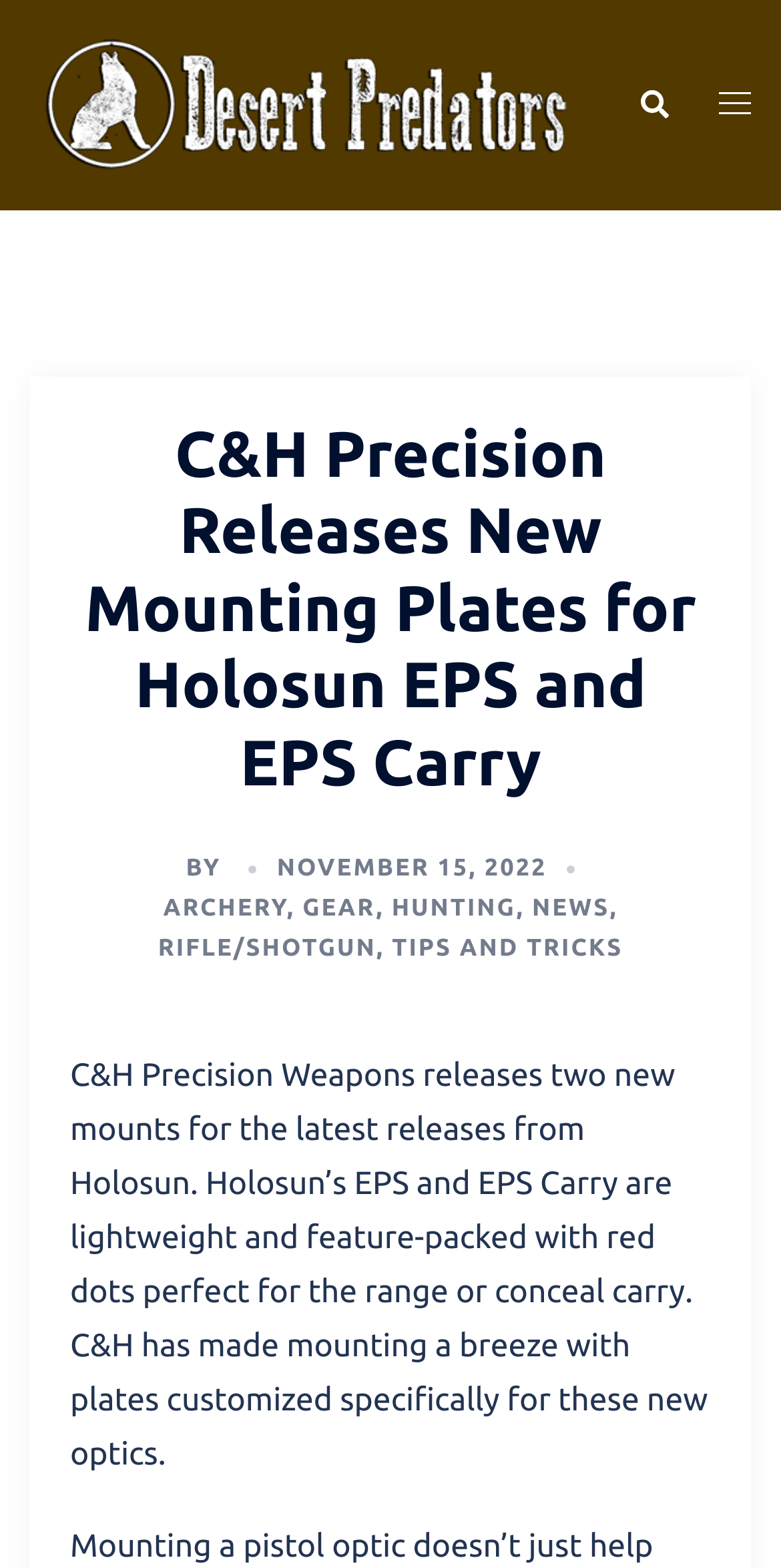Please specify the bounding box coordinates for the clickable region that will help you carry out the instruction: "Learn about Archery".

[0.209, 0.571, 0.367, 0.588]